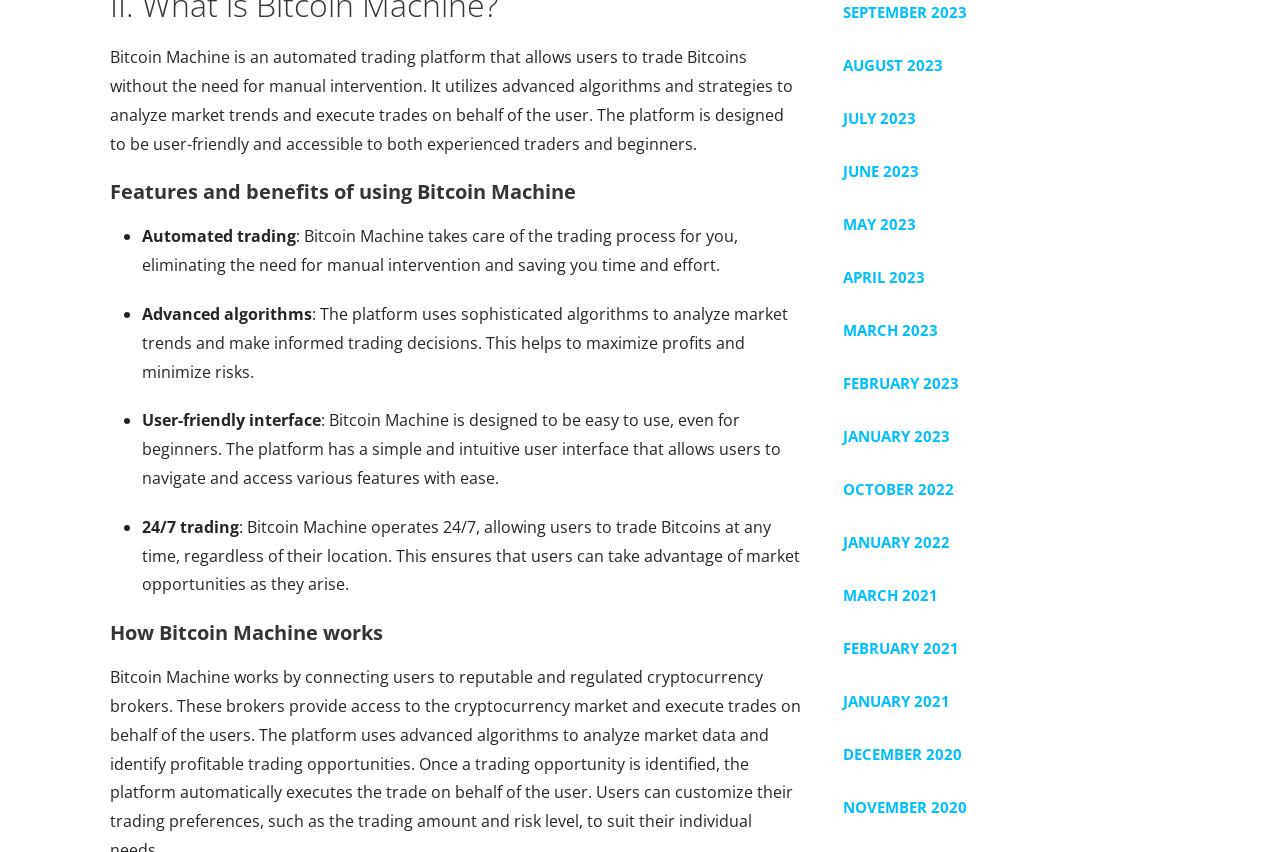Using the format (top-left x, top-left y, bottom-right x, bottom-right y), and given the element description, identify the bounding box coordinates within the screenshot: March 2021

[0.659, 0.668, 0.914, 0.73]